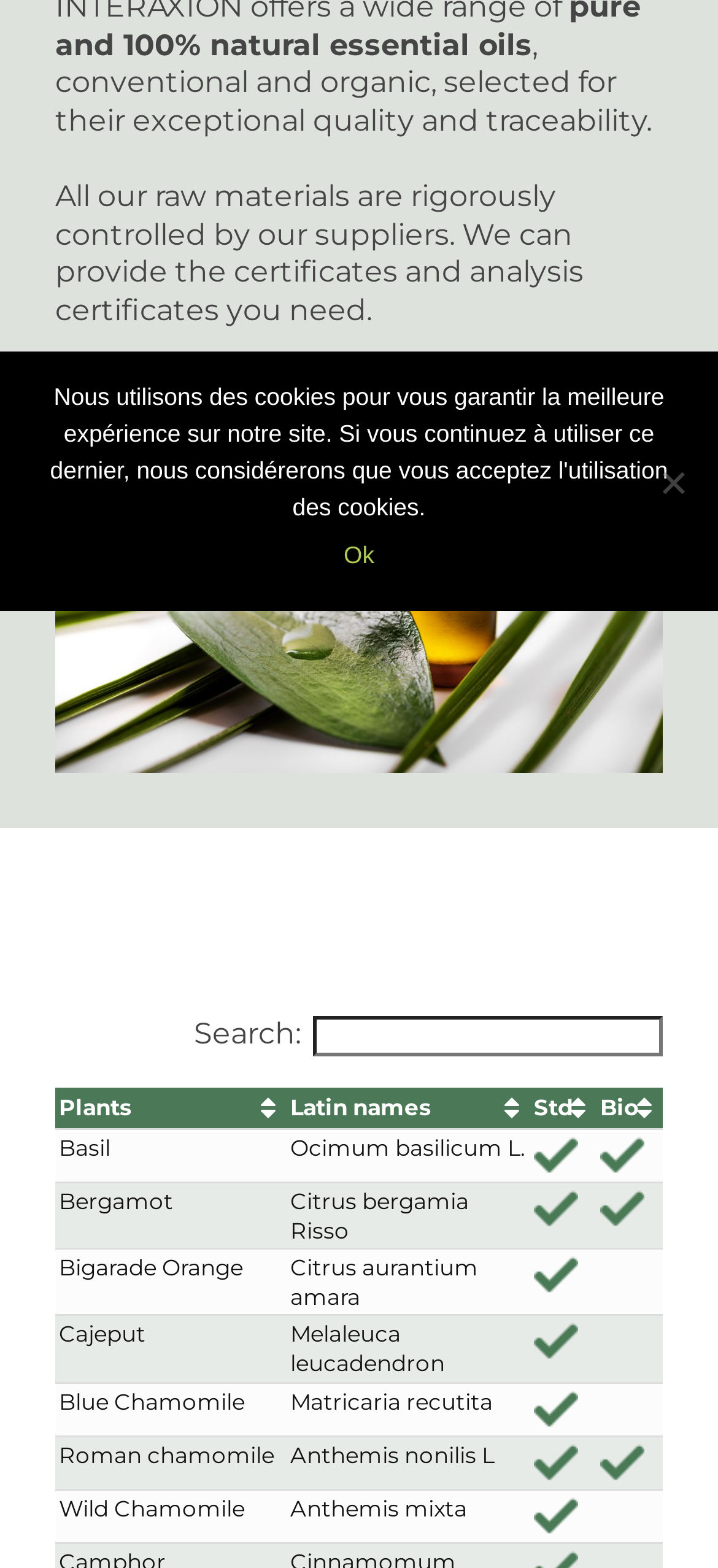Extract the bounding box coordinates for the described element: "parent_node: Search:". The coordinates should be represented as four float numbers between 0 and 1: [left, top, right, bottom].

[0.436, 0.648, 0.923, 0.674]